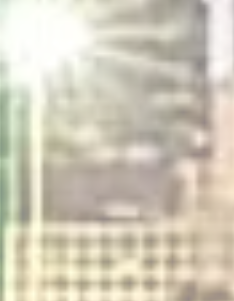Provide a thorough description of the contents of the image.

The image features an artistic representation, potentially capturing an abstract scene filled with light and texture. The light appears to burst from a source, creating a radiant effect that enhances the overall ambiance of the image. The background suggests some architectural elements, likely buildings, with a grid-like pattern that hints at urban life. This interplay of light and structure may resonate with themes of modernity and artistic expression, reflecting the dynamic nature of cityscapes. The composition invites viewers to interpret the emotions evoked by the blending of light and form.